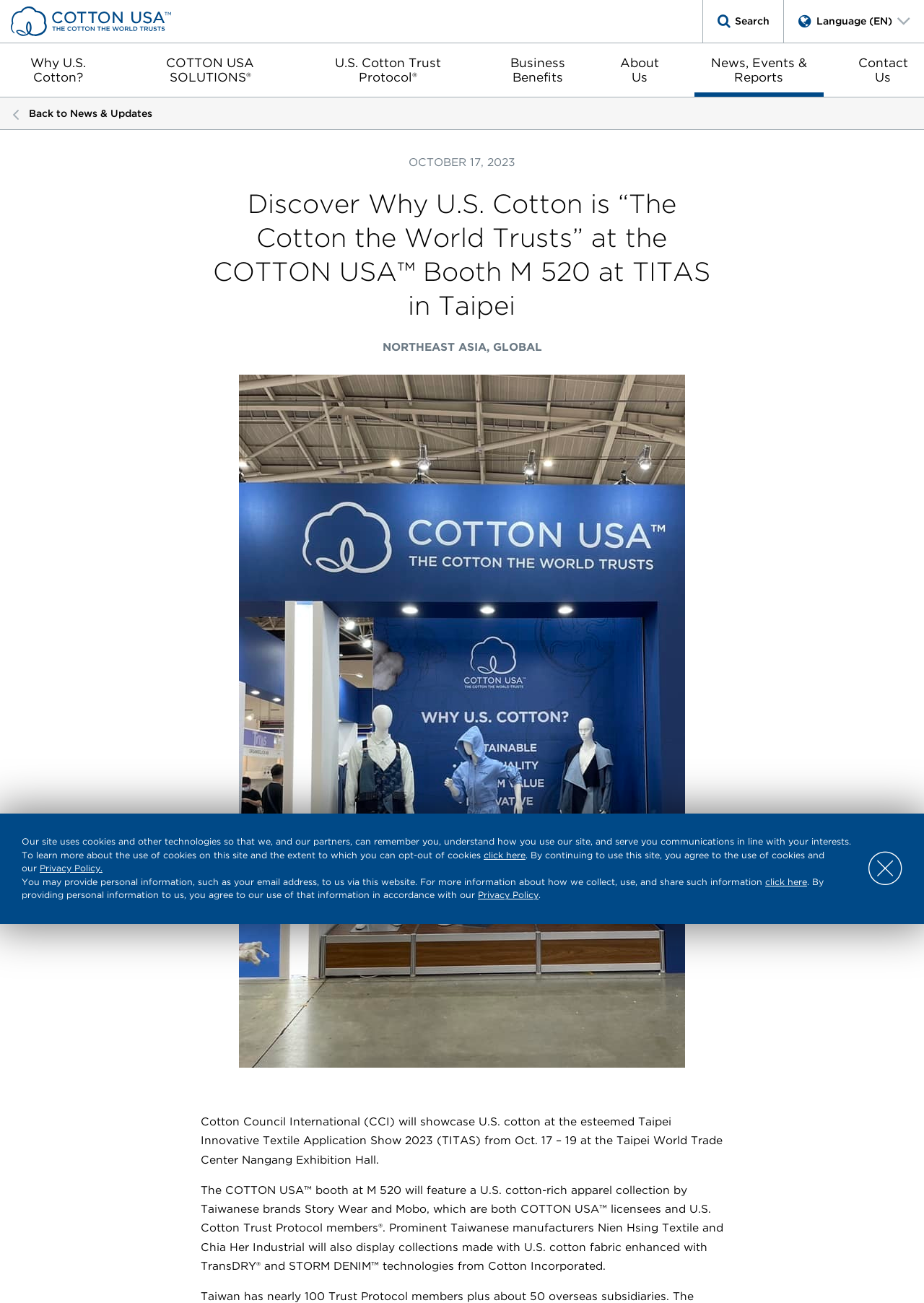What is the location of the TITAS event?
Provide a well-explained and detailed answer to the question.

After analyzing the webpage content, I found that the location of the TITAS event is the Taipei World Trade Center Nangang Exhibition Hall, which is mentioned in the paragraph below the image.